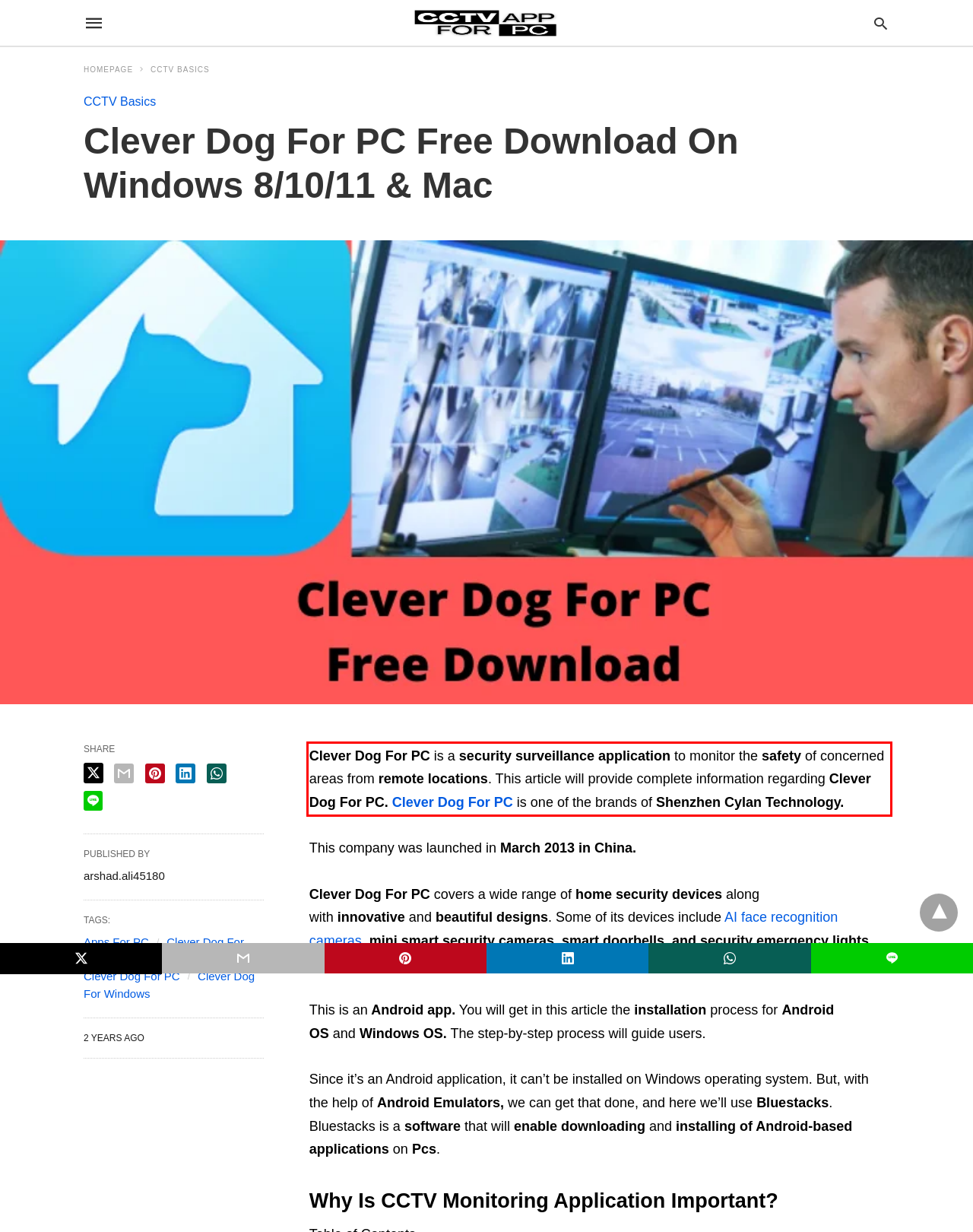Examine the webpage screenshot and use OCR to recognize and output the text within the red bounding box.

Clever Dog For PC is a security surveillance application to monitor the safety of concerned areas from remote locations. This article will provide complete information regarding Clever Dog For PC. Clever Dog For PC is one of the brands of Shenzhen Cylan Technology.